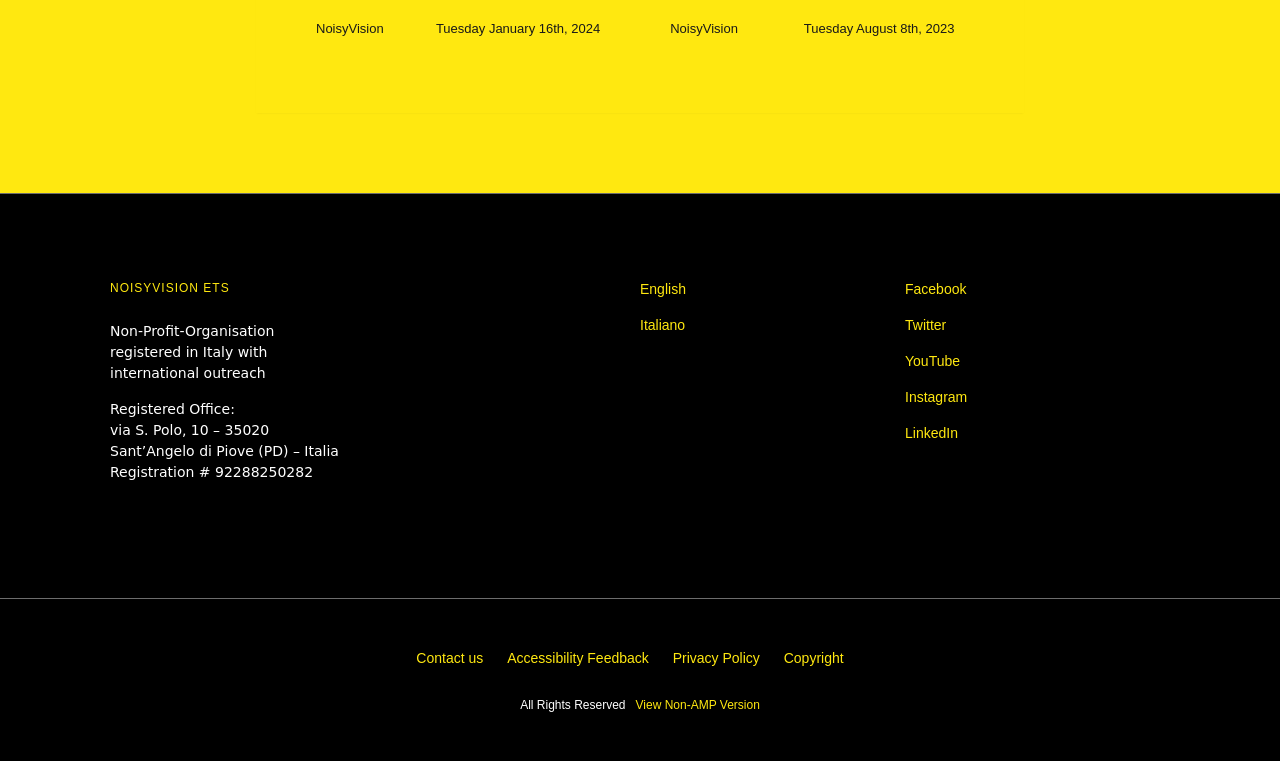Using the format (top-left x, top-left y, bottom-right x, bottom-right y), and given the element description, identify the bounding box coordinates within the screenshot: View Non-AMP Version

[0.497, 0.917, 0.594, 0.935]